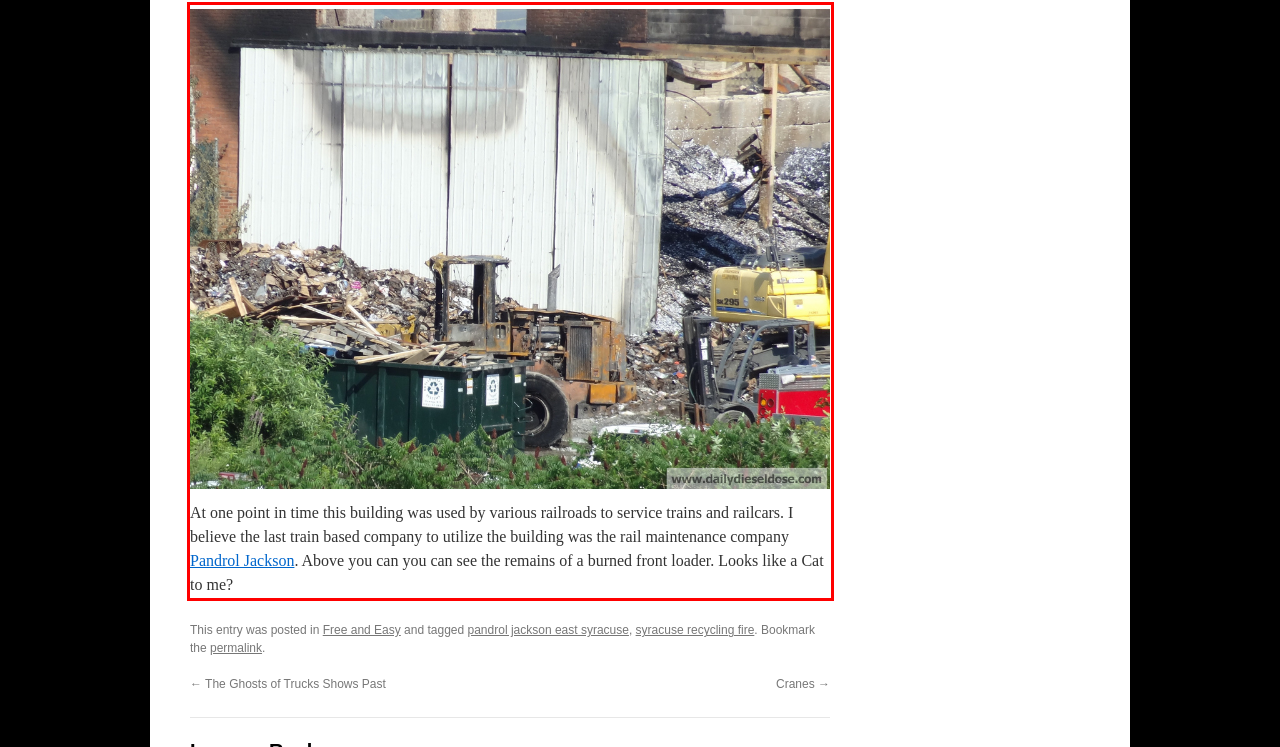Using the provided screenshot of a webpage, recognize and generate the text found within the red rectangle bounding box.

At one point in time this building was used by various railroads to service trains and railcars. I believe the last train based company to utilize the building was the rail maintenance company Pandrol Jackson. Above you can you can see the remains of a burned front loader. Looks like a Cat to me?